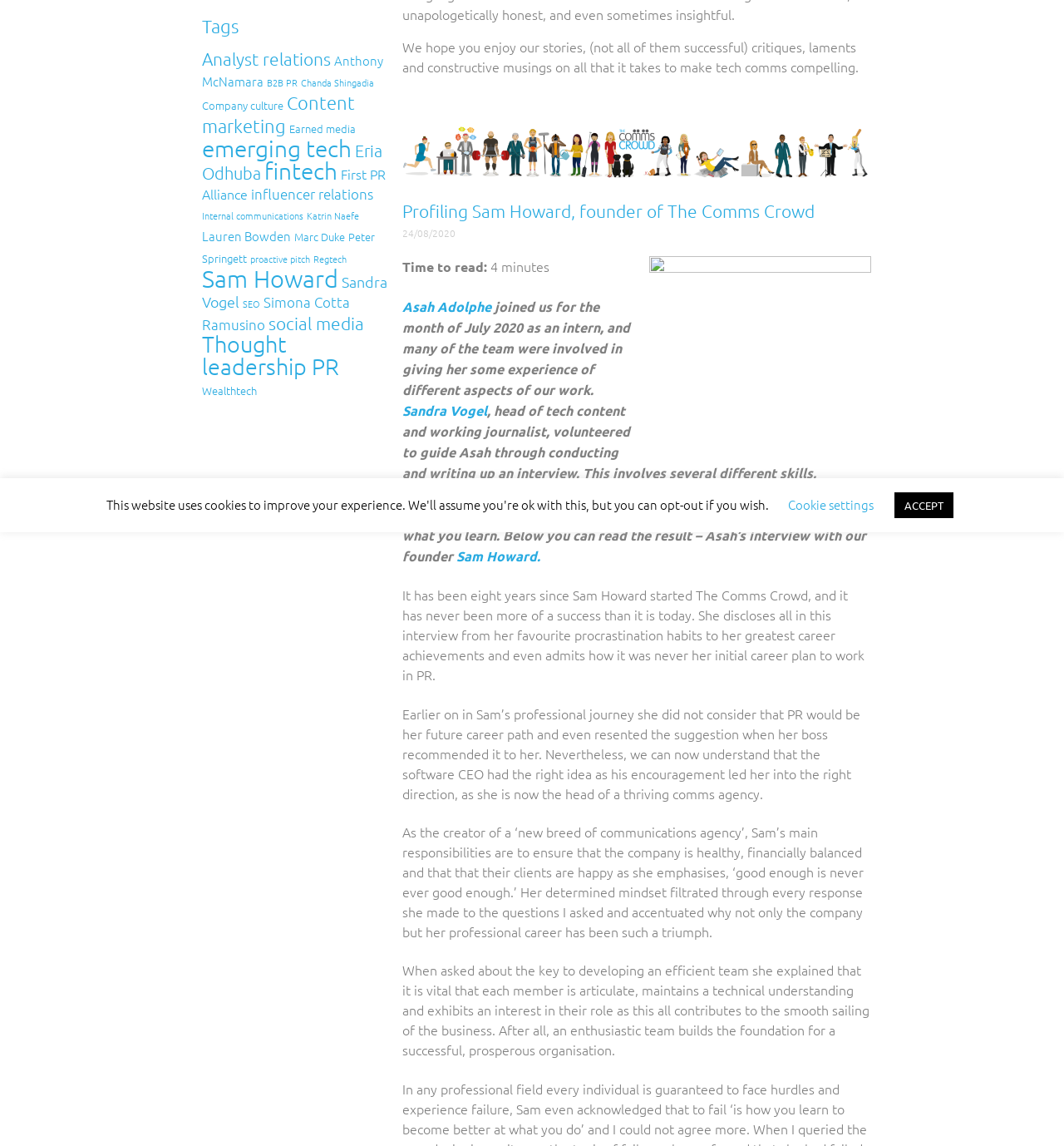Identify and provide the bounding box coordinates of the UI element described: "Asah Adolphe". The coordinates should be formatted as [left, top, right, bottom], with each number being a float between 0 and 1.

[0.378, 0.259, 0.462, 0.275]